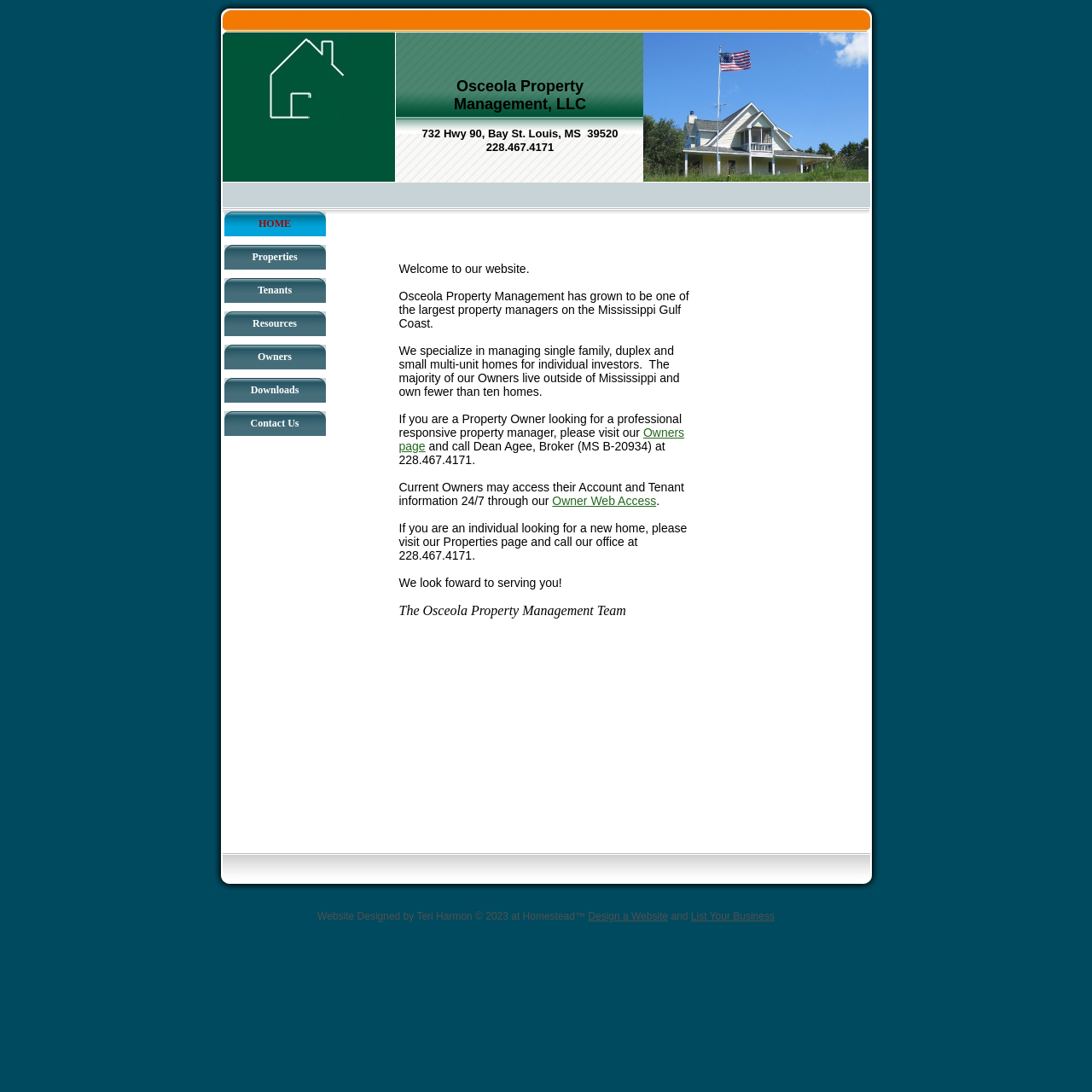Review the image closely and give a comprehensive answer to the question: What is the name of the property management company?

I found the answer by looking at the static text element with the content 'Osceola Property Management, LLC' located at [0.416, 0.071, 0.537, 0.103]. This text is likely to be the company name as it is prominently displayed on the webpage.